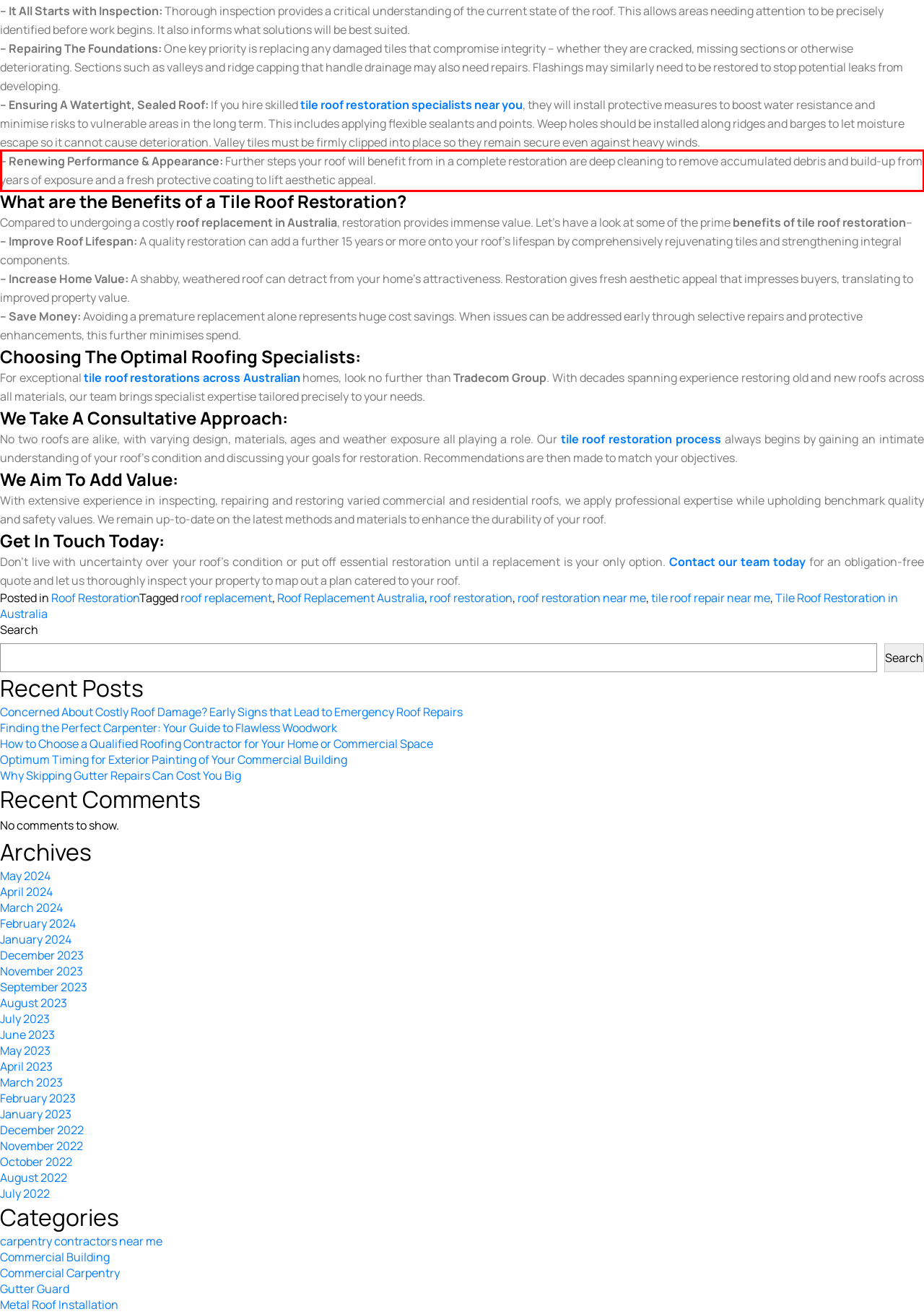Within the screenshot of a webpage, identify the red bounding box and perform OCR to capture the text content it contains.

– Renewing Performance & Appearance: Further steps your roof will benefit from in a complete restoration are deep cleaning to remove accumulated debris and build-up from years of exposure and a fresh protective coating to lift aesthetic appeal.